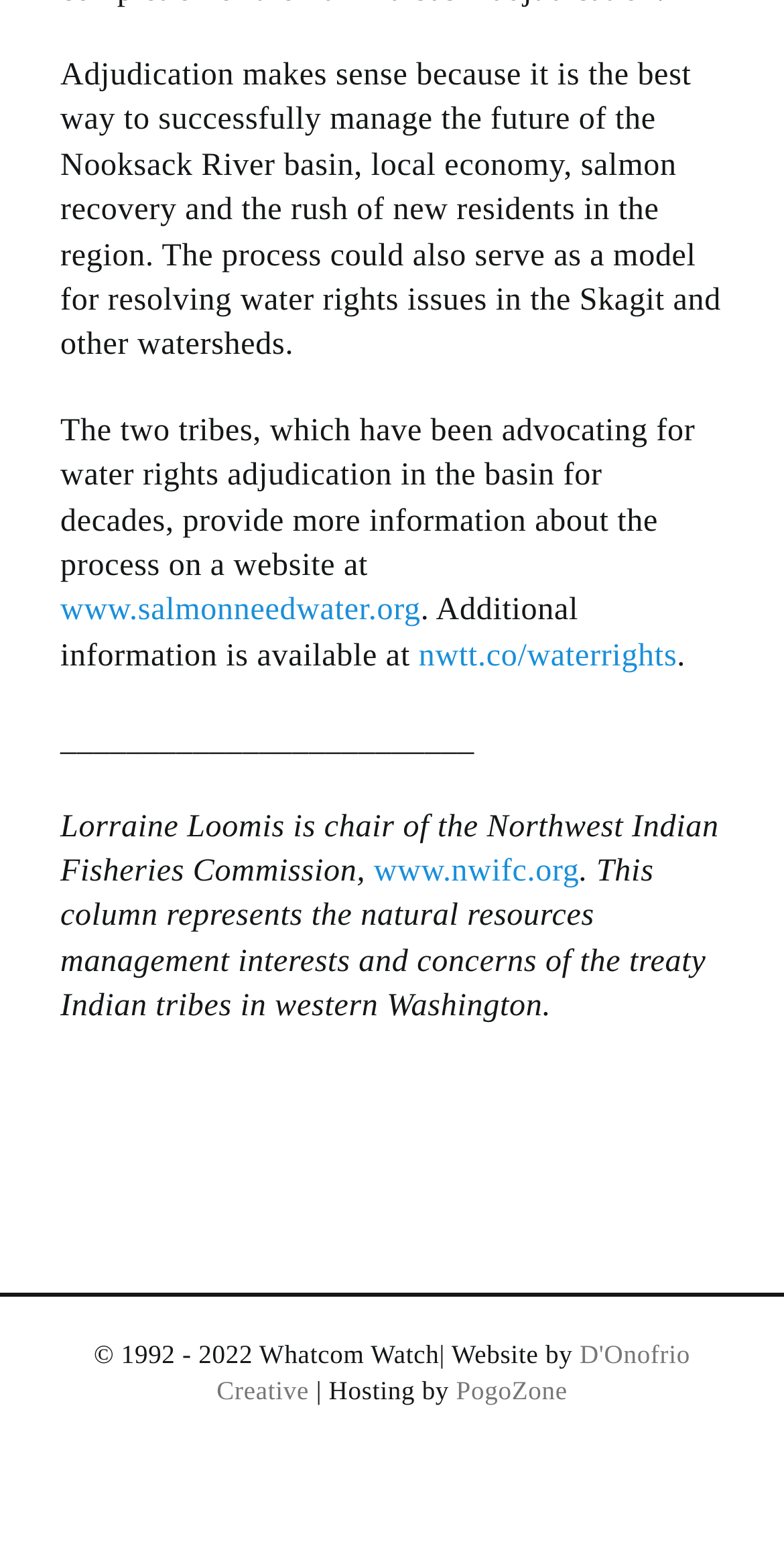Please give a concise answer to this question using a single word or phrase: 
What is the topic of the article?

Water rights adjudication